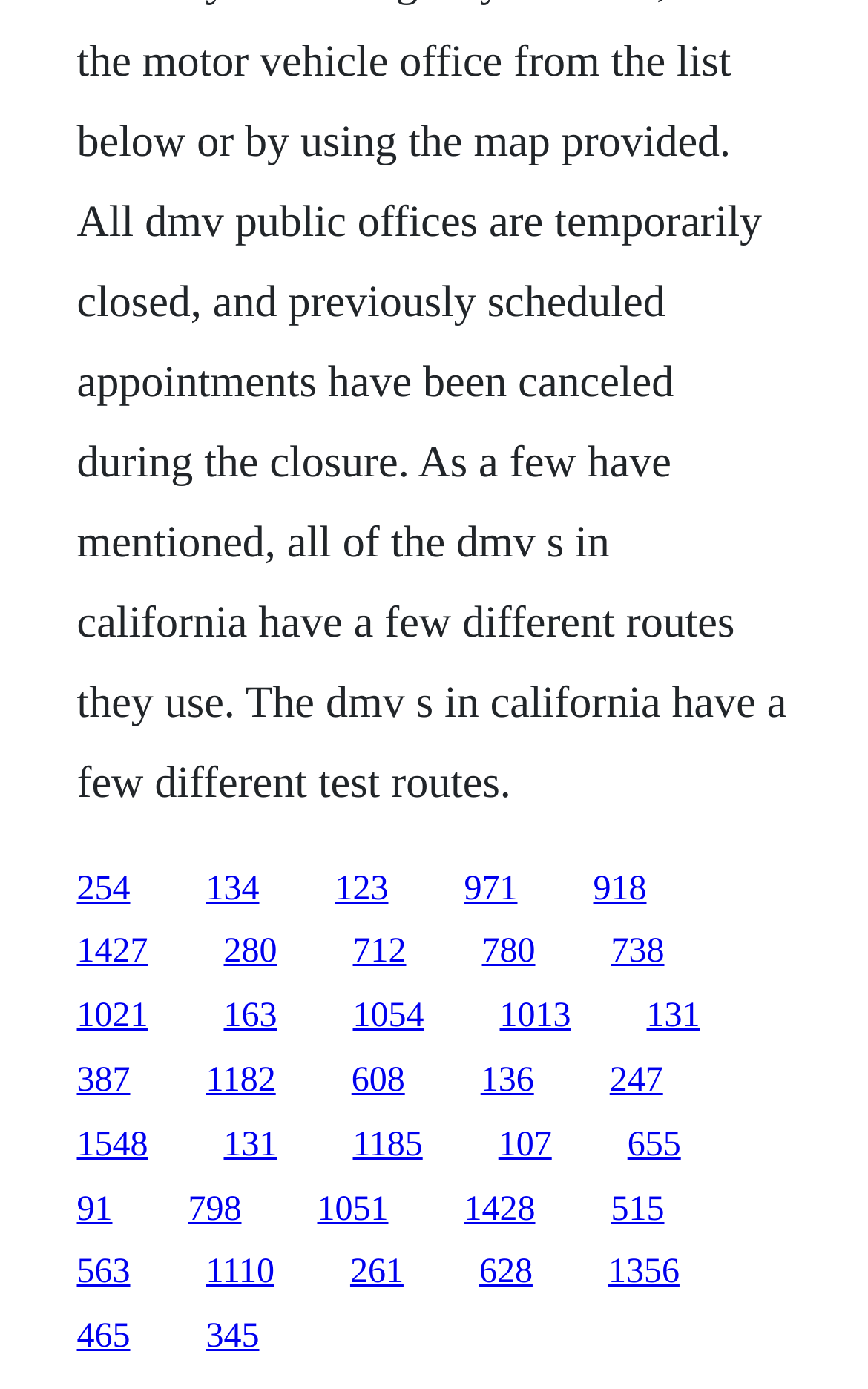Can you give a comprehensive explanation to the question given the content of the image?
What is the approximate width of each link?

By examining the bounding box coordinates, I can see that the width of each link is approximately 0.06, which is the difference between the right and left coordinates of each link's bounding box.